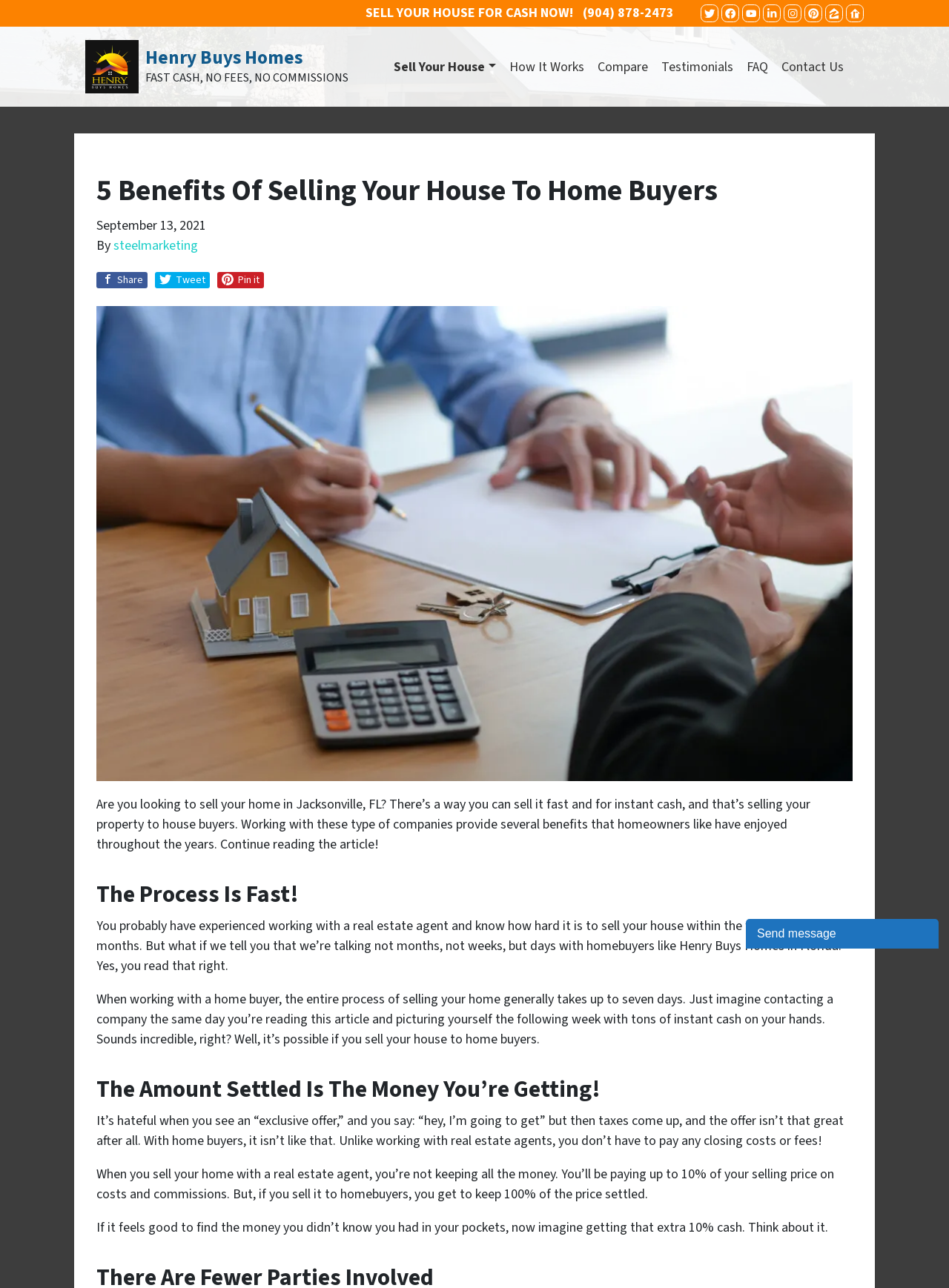Please determine the heading text of this webpage.

5 Benefits Of Selling Your House To Home Buyers